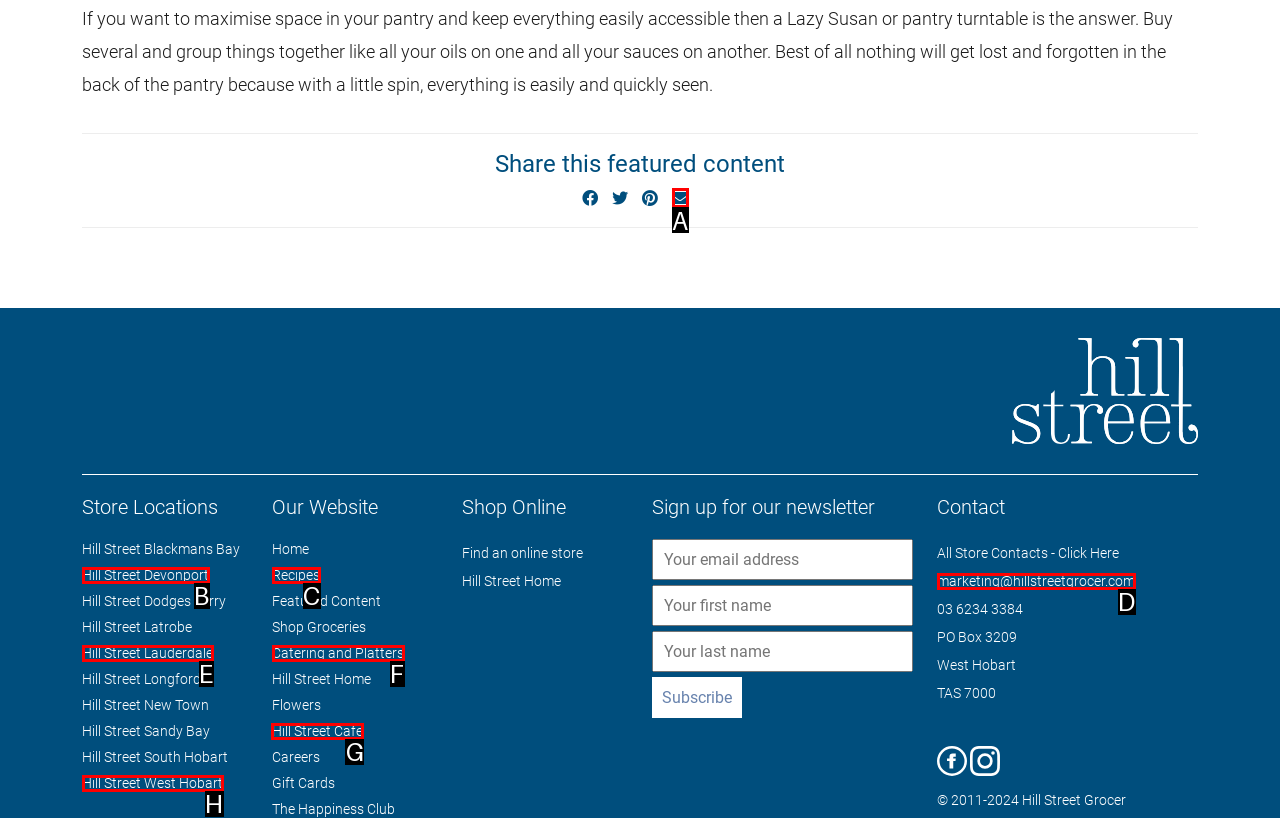Point out the correct UI element to click to carry out this instruction: View Hill Street Cafe
Answer with the letter of the chosen option from the provided choices directly.

G